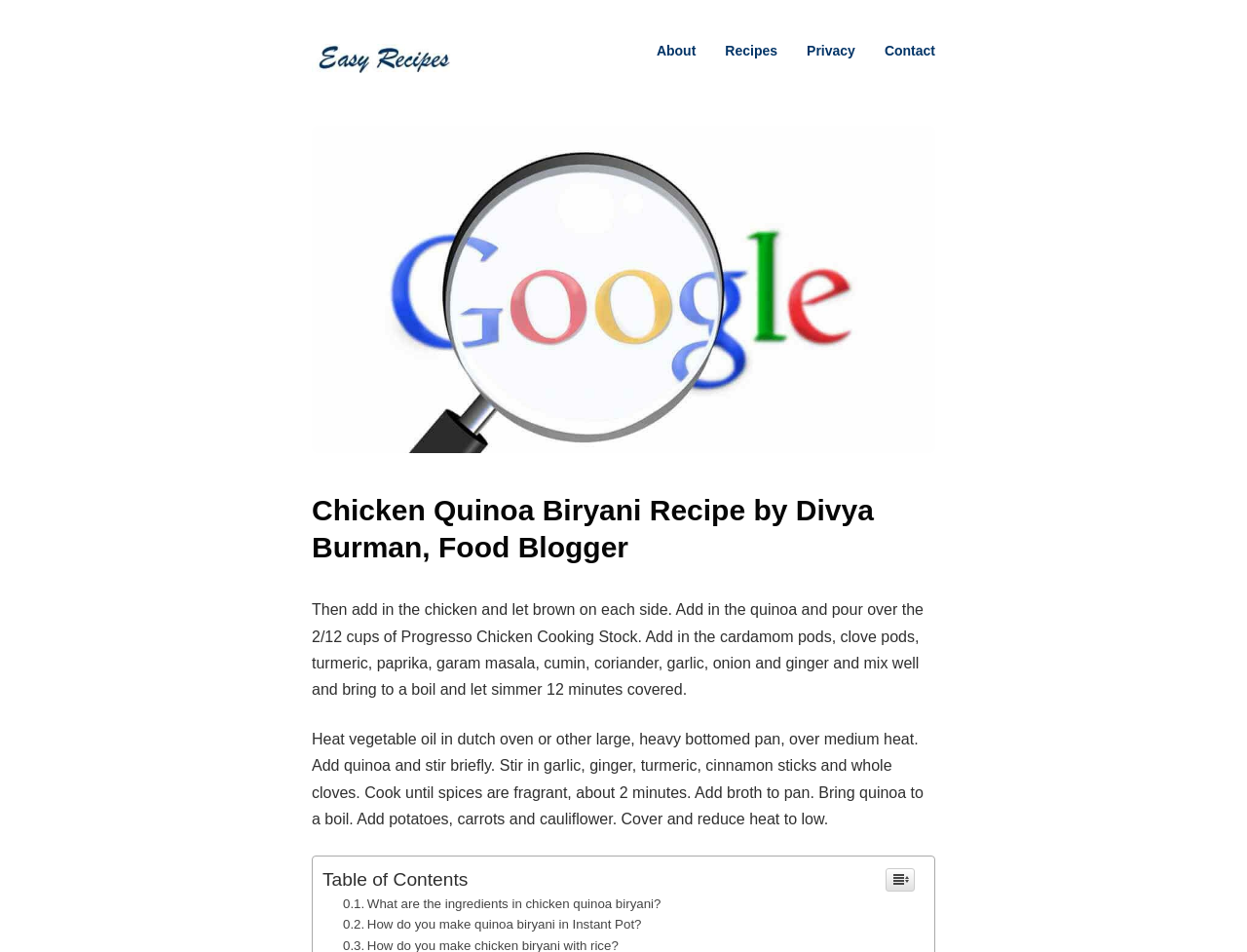What type of stock is used in the recipe?
Based on the screenshot, respond with a single word or phrase.

Progresso Chicken Cooking Stock